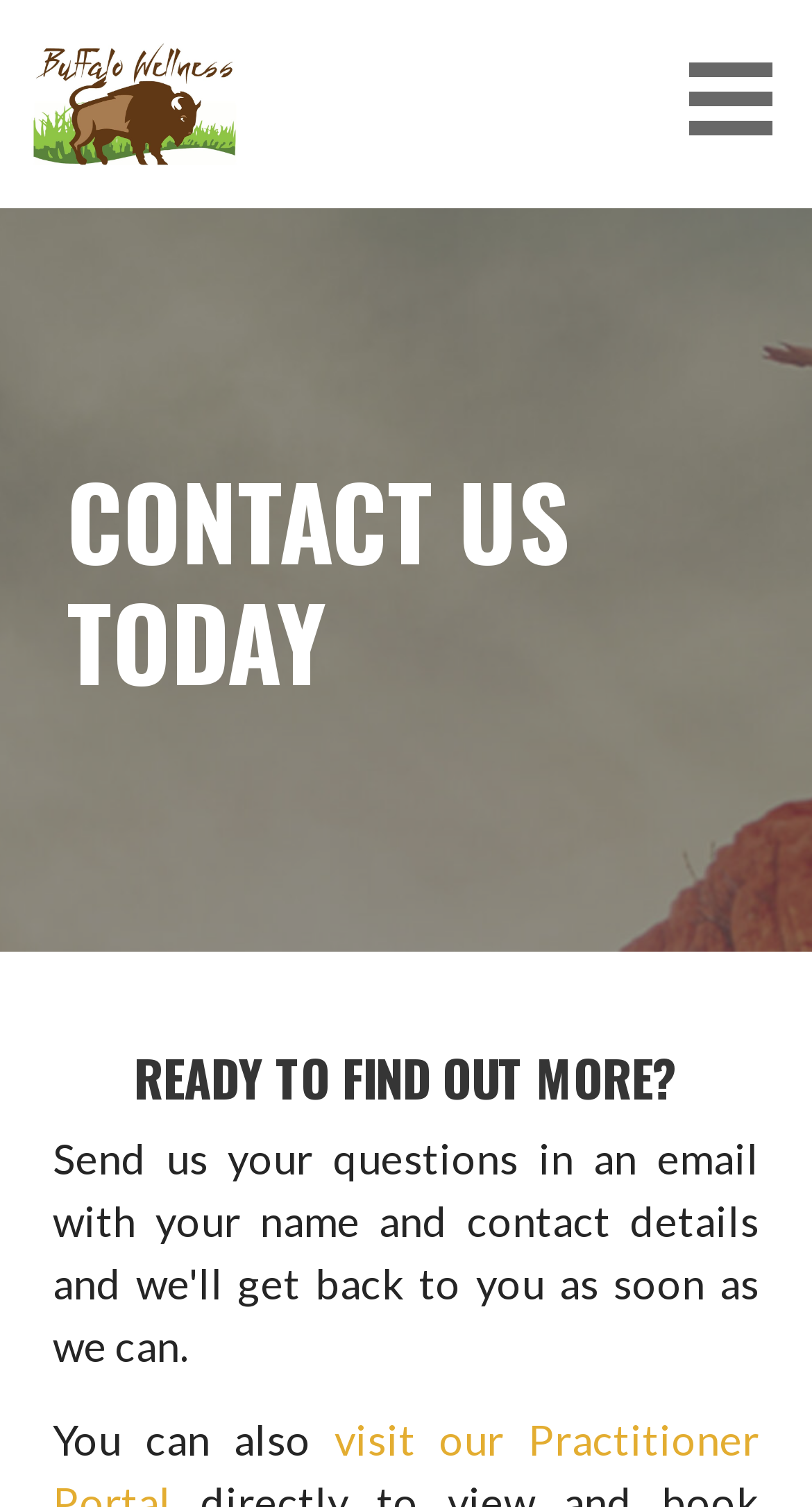What is the text of the webpage's headline?

CONTACT US TODAY